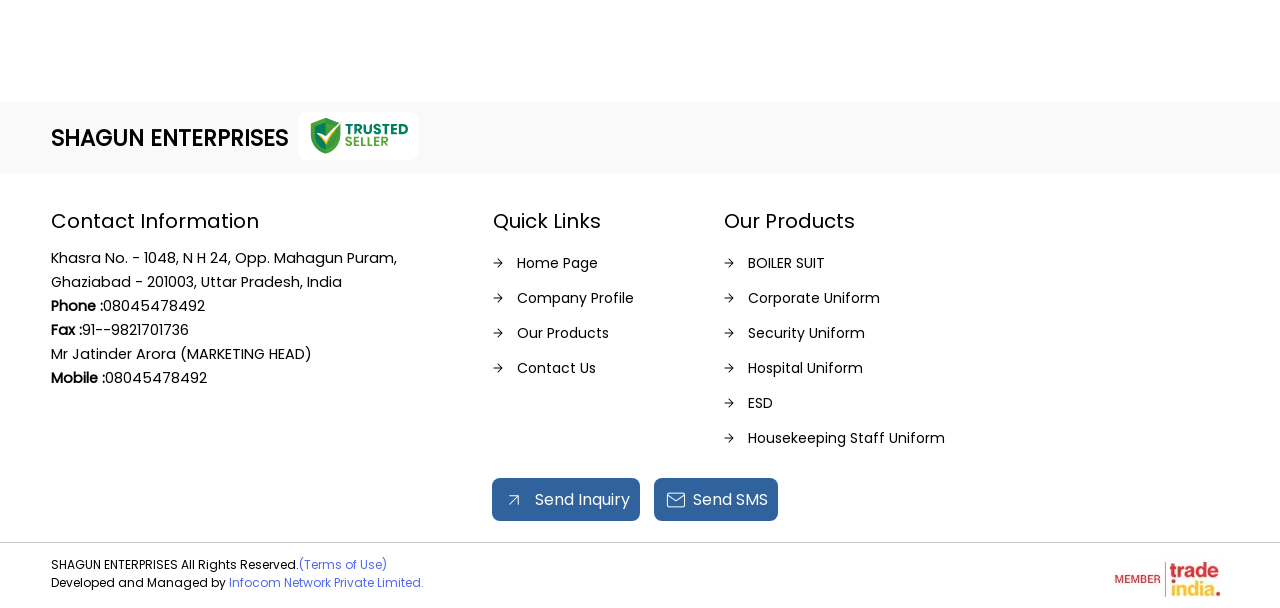Determine the bounding box coordinates of the clickable region to follow the instruction: "Enter email address in the textbox".

None